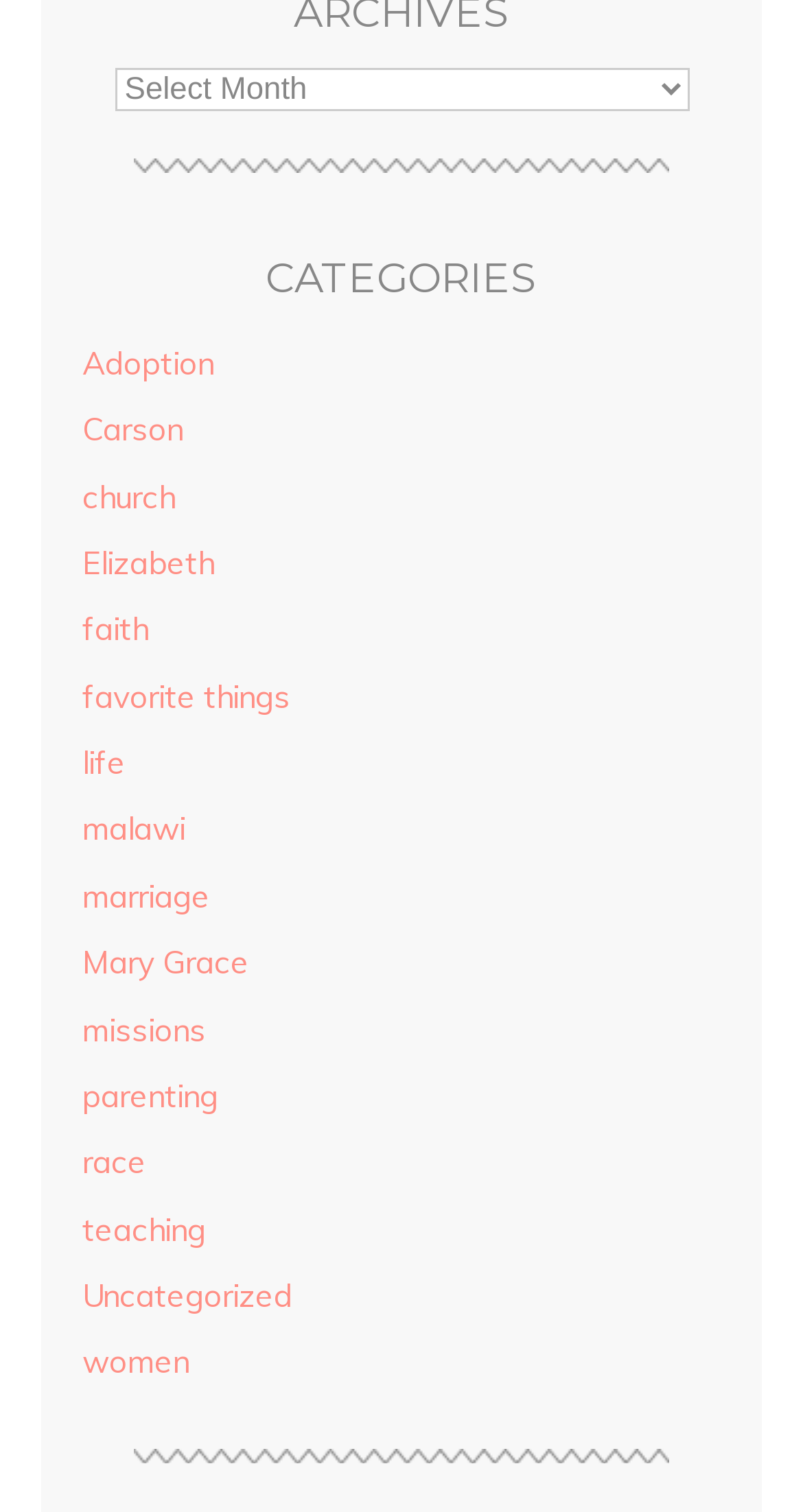Please identify the bounding box coordinates of the clickable region that I should interact with to perform the following instruction: "go to Adoption". The coordinates should be expressed as four float numbers between 0 and 1, i.e., [left, top, right, bottom].

[0.103, 0.227, 0.267, 0.253]